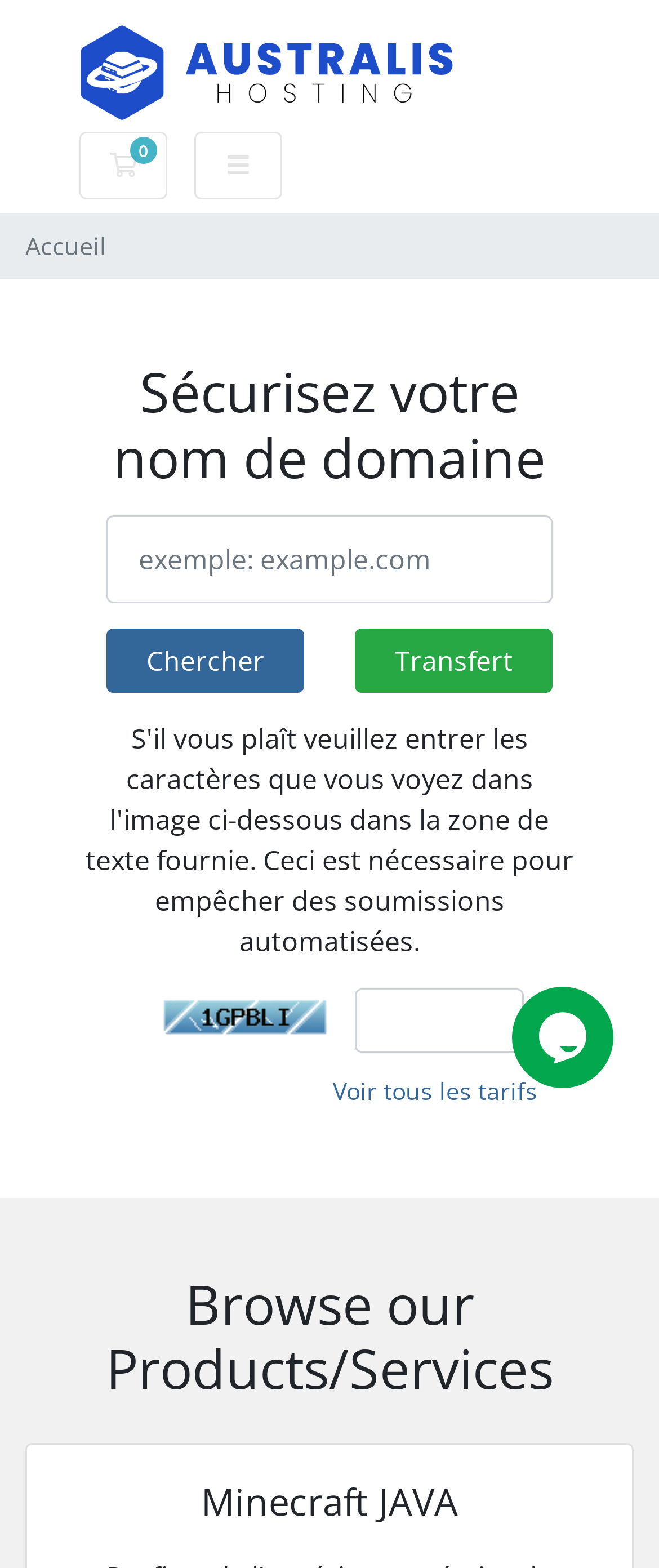Provide a one-word or one-phrase answer to the question:
How many buttons are there below the heading 'Sécurisez votre nom de domaine'?

Two